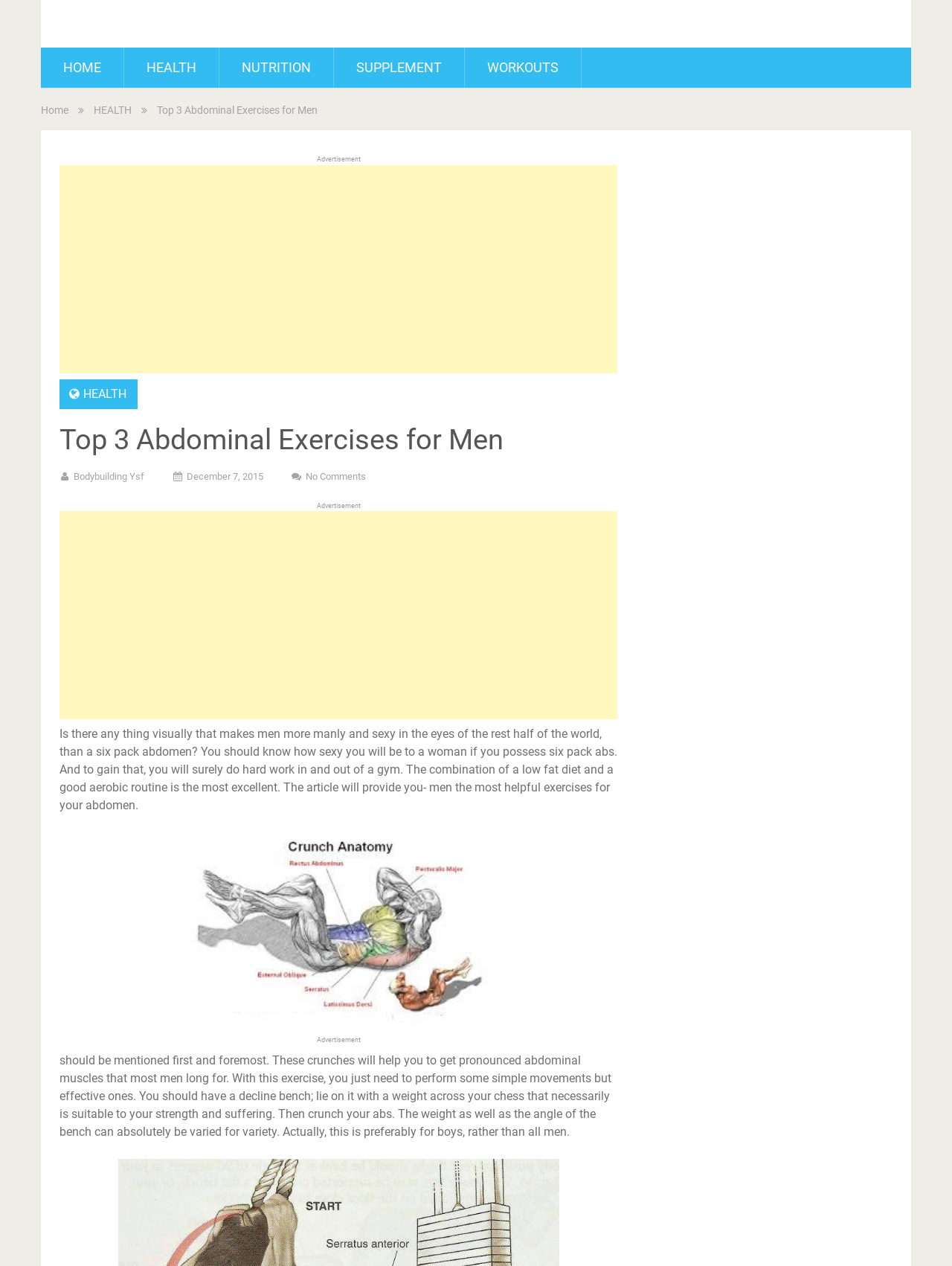What type of bench is required for crunches?
Using the details from the image, give an elaborate explanation to answer the question.

According to the webpage's text, a decline bench is necessary for performing crunches, with a weight across the chest that is suitable to one's strength and suffering.